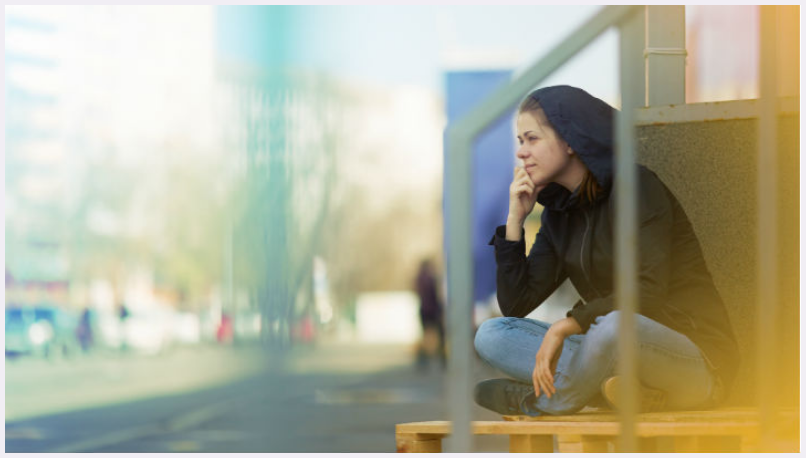Offer a detailed account of the various components present in the image.

The image depicts a woman sitting thoughtfully on a wooden step, dressed in a dark hooded jacket and blue jeans. She appears to be in a contemplative mood, resting her chin on her hand as she gazes into the distance. The setting suggests an urban environment, with hints of blurred figures and buildings in the background, conveying a sense of busyness around her. This moment captures the complex emotions associated with homelessness, highlighting the silent struggles faced by many. The overall atmosphere is both reflective and poignant, emphasizing the theme that homelessness can affect anyone, regardless of their background.